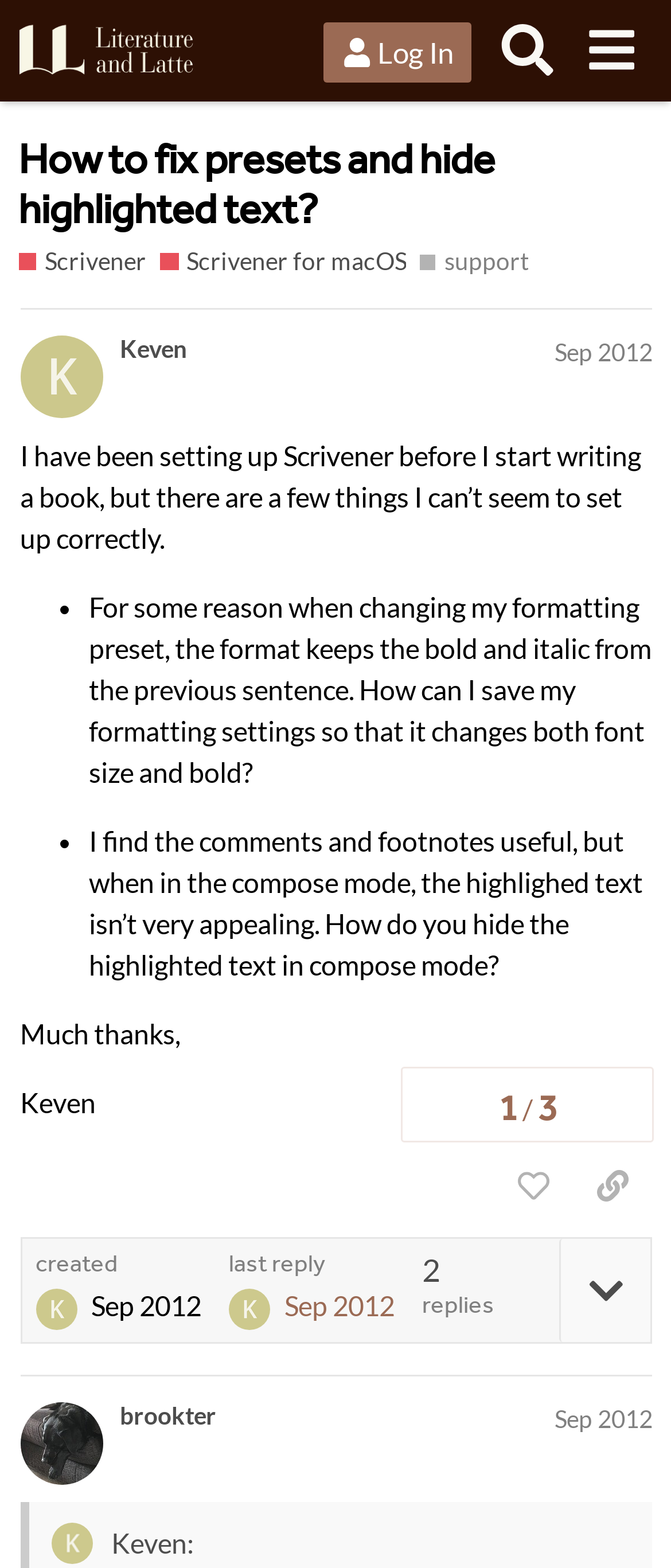Give the bounding box coordinates for the element described by: "​".

[0.724, 0.006, 0.848, 0.059]